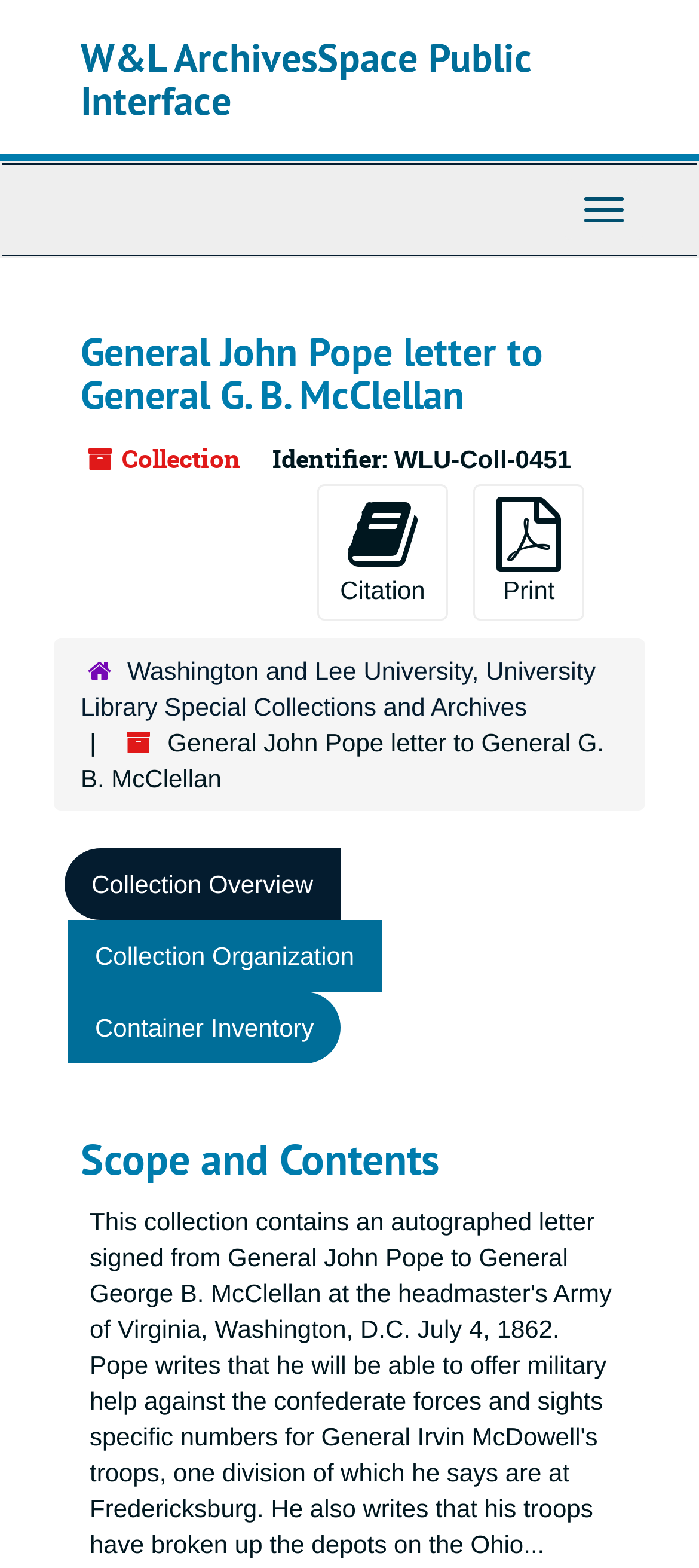How many buttons are in the 'Page Actions' section?
Provide a one-word or short-phrase answer based on the image.

2